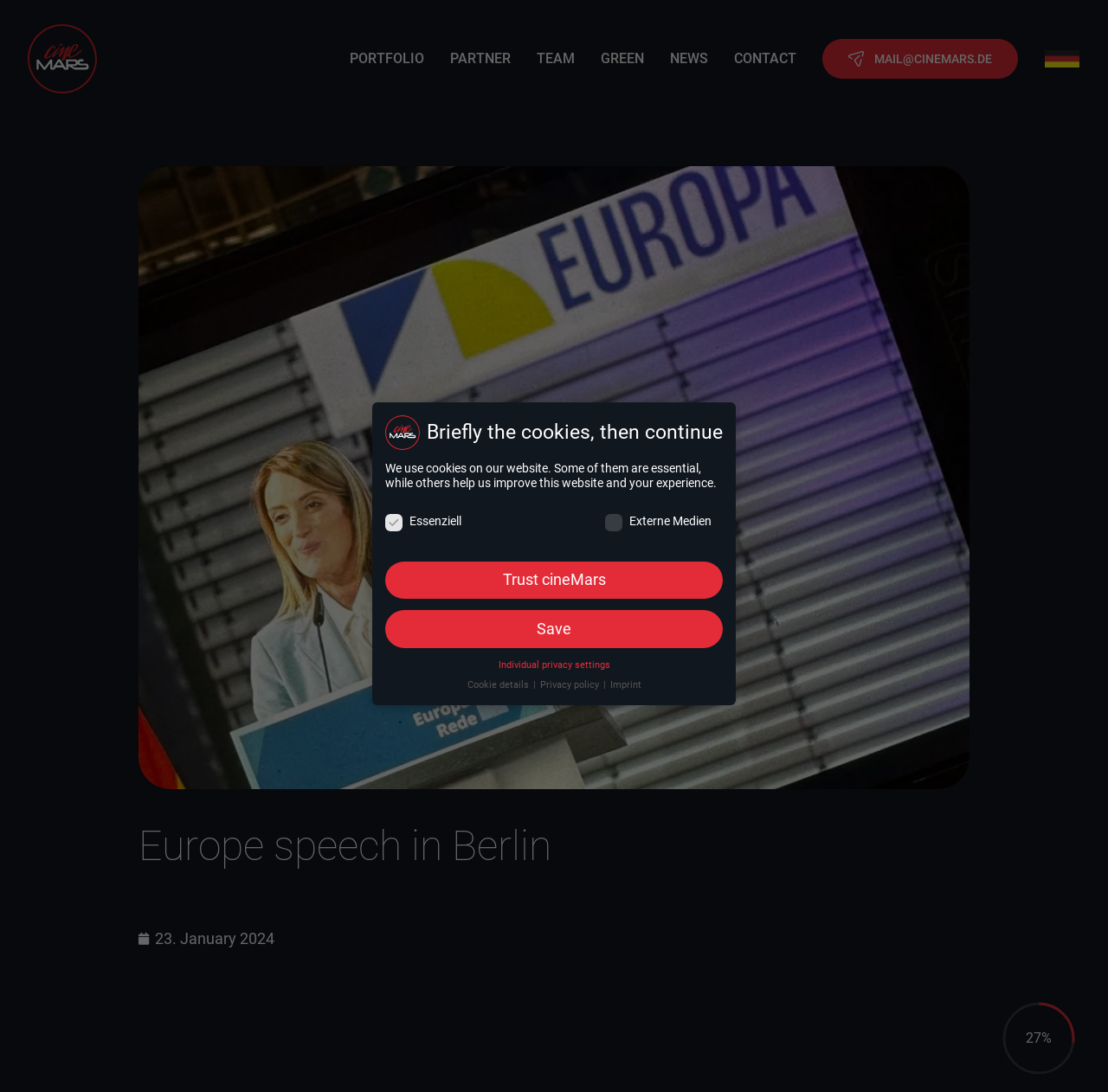How many links are in the top navigation bar?
From the image, provide a succinct answer in one word or a short phrase.

6